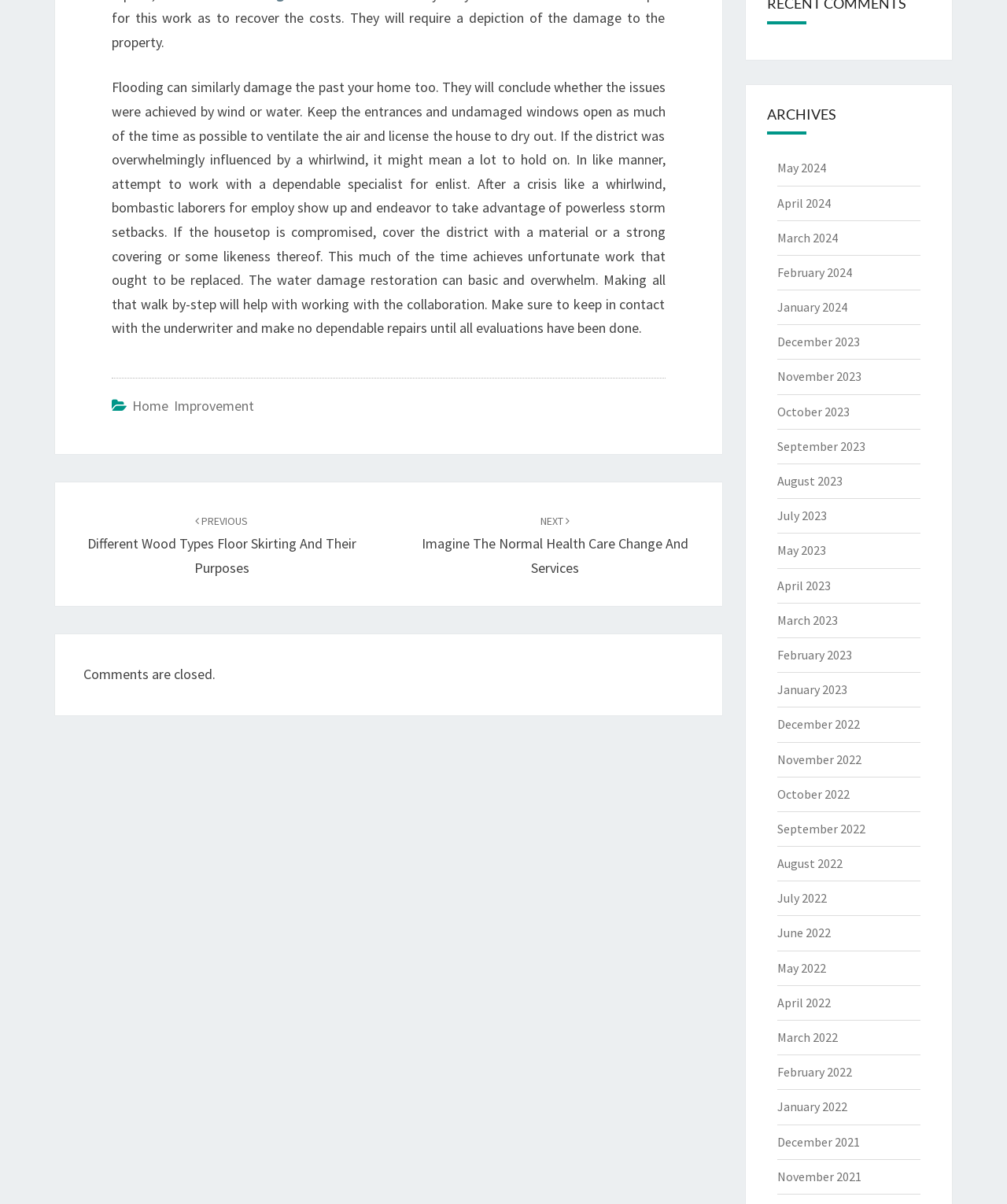Find the bounding box coordinates of the element to click in order to complete this instruction: "Follow on Linkedin". The bounding box coordinates must be four float numbers between 0 and 1, denoted as [left, top, right, bottom].

None